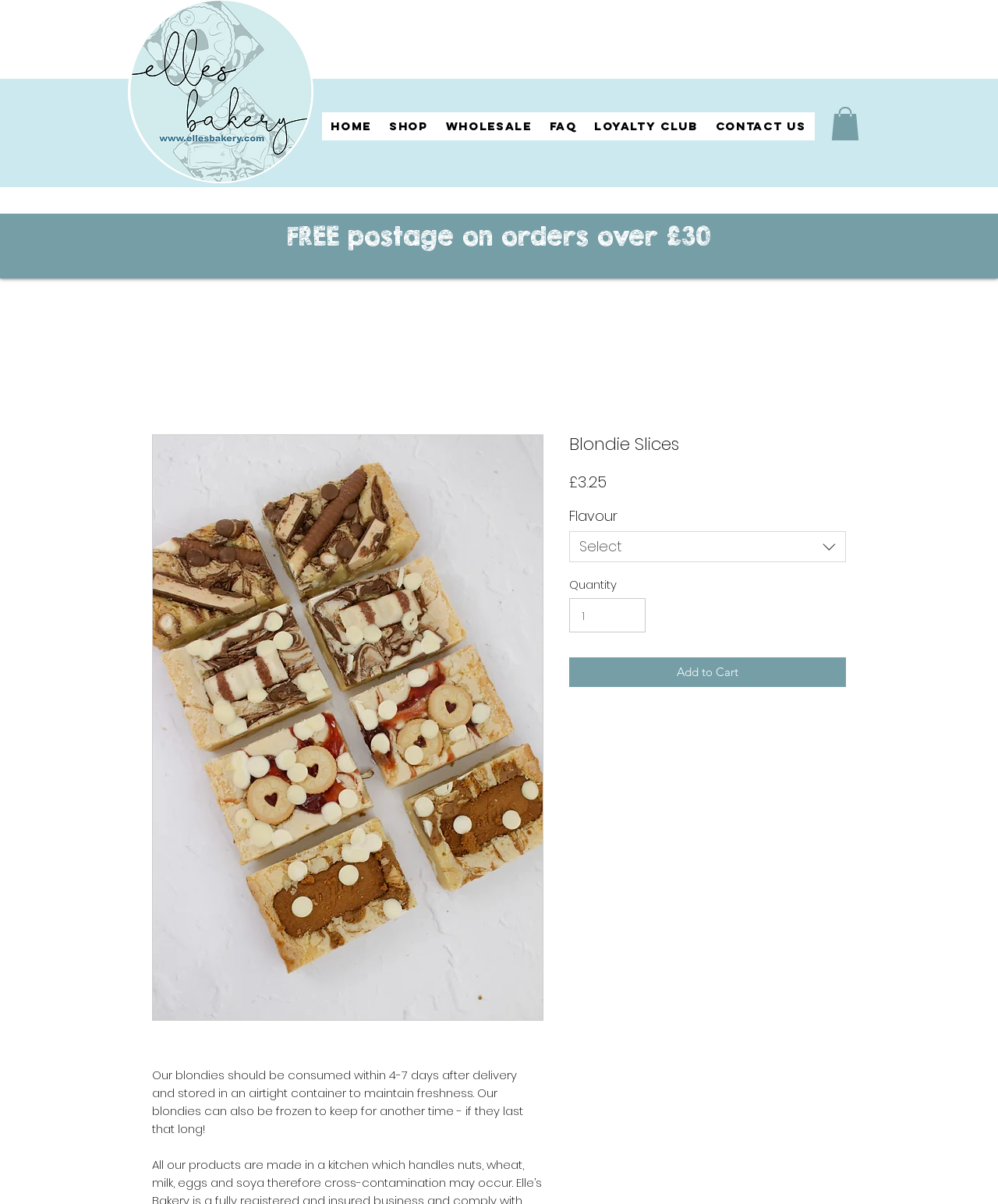Locate the bounding box of the UI element described by: "CONTACT US" in the given webpage screenshot.

[0.708, 0.093, 0.816, 0.116]